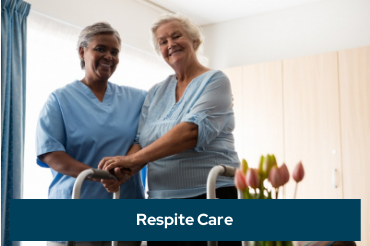Describe the image with as much detail as possible.

In this warm and inviting image, a caregiver and a senior woman share a joyful moment, highlighting the compassionate nature of respite care. The caregiver, dressed in a light blue uniform, assists the smiling elderly woman as she holds onto a walker, symbolizing support and companionship. The background features soft lighting coming through a window, enhancing the cozy atmosphere of the room, which is adorned with fresh tulips, reflecting a sense of care and attention to the living environment. This image encapsulates the essence of respite care, emphasizing the importance of providing comfort and assistance to those in need.